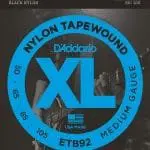Provide a short answer to the following question with just one word or phrase: What genres of music are these strings suitable for?

Jazz and classical